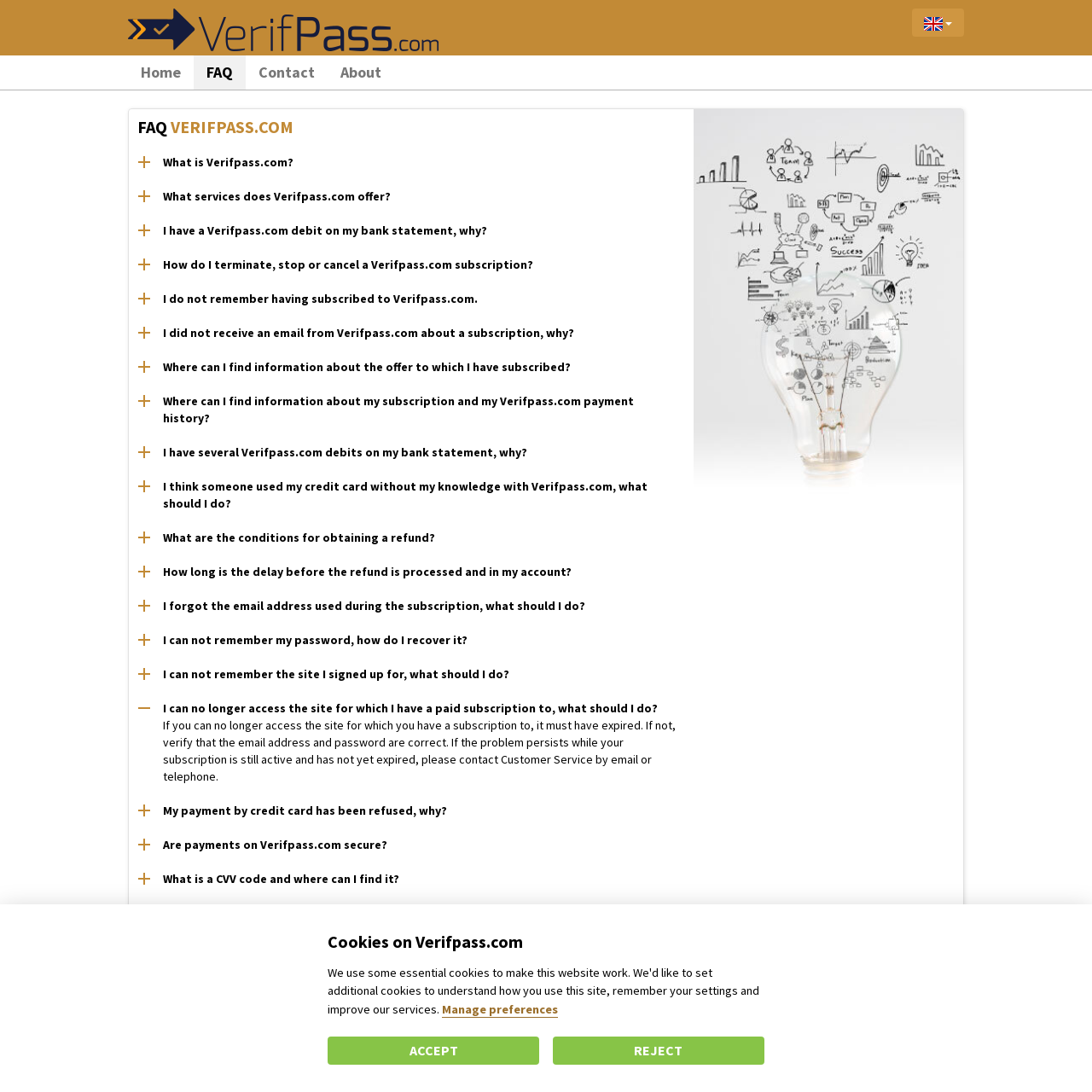What is the name of the website?
Using the visual information, answer the question in a single word or phrase.

Verifpass.com